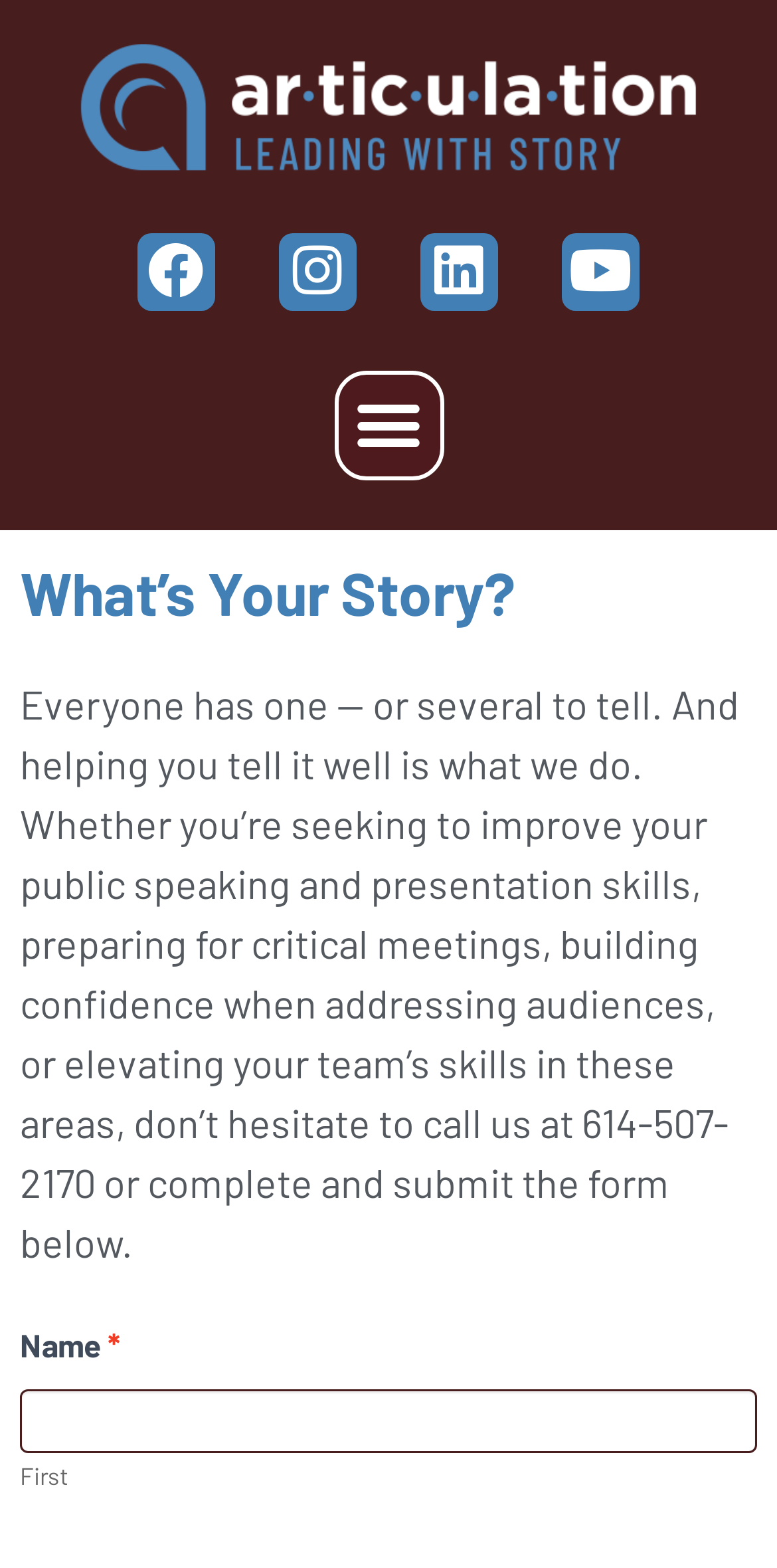From the given element description: "Hungary", find the bounding box for the UI element. Provide the coordinates as four float numbers between 0 and 1, in the order [left, top, right, bottom].

None